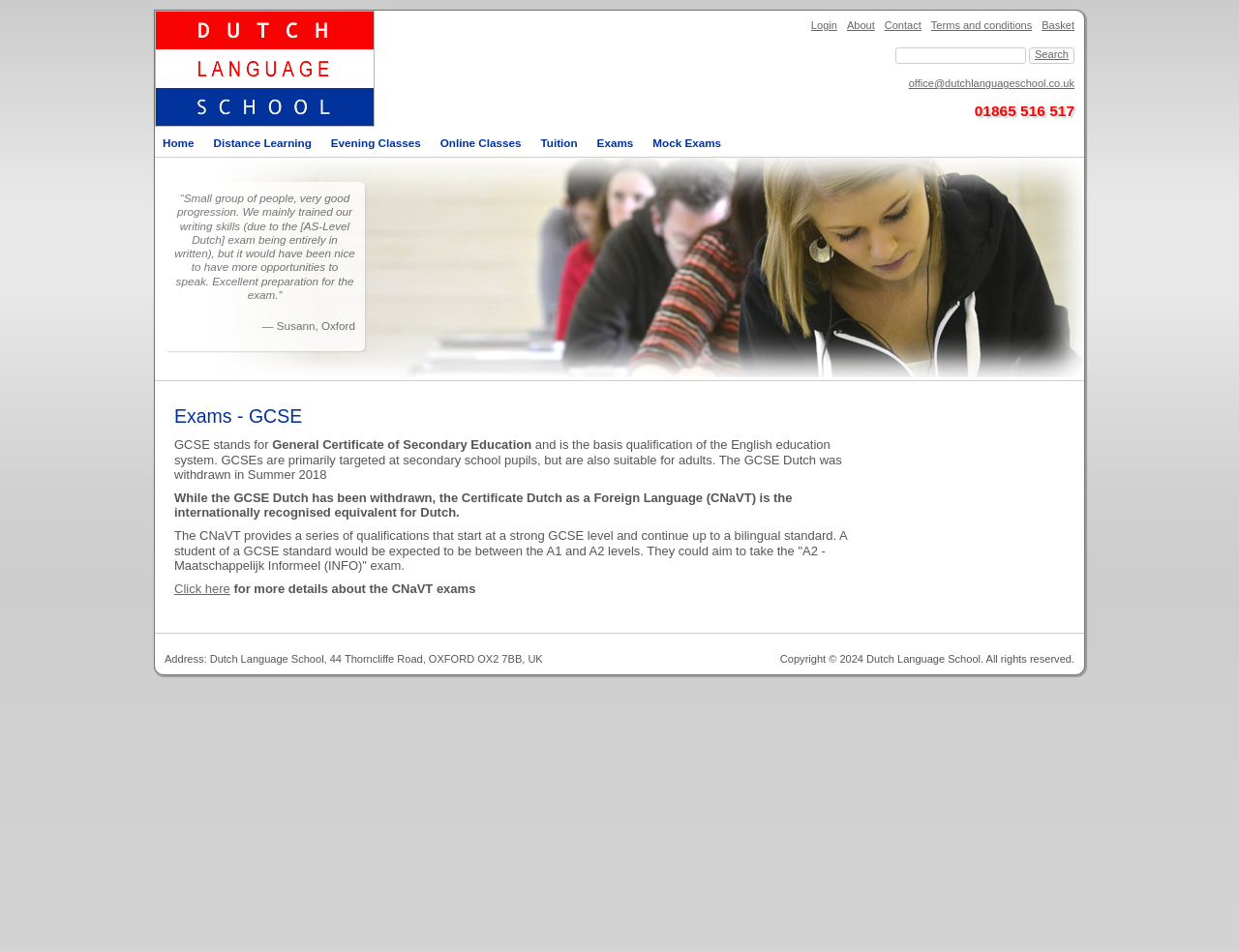Write an extensive caption that covers every aspect of the webpage.

The webpage is about the Dutch Language School, specifically focusing on exams, particularly GCSE. At the top left, there is a link to the homepage. Below it, there are several links to different pages, including "Distance Learning", "Evening Classes", "Online Classes", "Tuition", "Exams", and "Mock Exams". 

On the top right, there are links to "Login", "About", "Contact", "Terms and conditions", and "Basket". Next to these links, there is a search bar with a "Search" button. Below the search bar, there is an email address and a phone number.

The main content of the page starts with a testimonial from a student, Susann from Oxford, who shared her experience with the school. Below the testimonial, there is a heading "Exams - GCSE" followed by a description of what GCSE stands for and its significance in the English education system. The text explains that the GCSE Dutch was withdrawn in 2018, but the Certificate Dutch as a Foreign Language (CNaVT) is a suitable alternative. 

The page provides more information about the CNaVT exams, including the levels and the "A2 - Maatschappelijk Informeel (INFO)" exam. There is a link to click for more details about the CNaVT exams. At the bottom of the page, there is the school's address and a copyright notice.